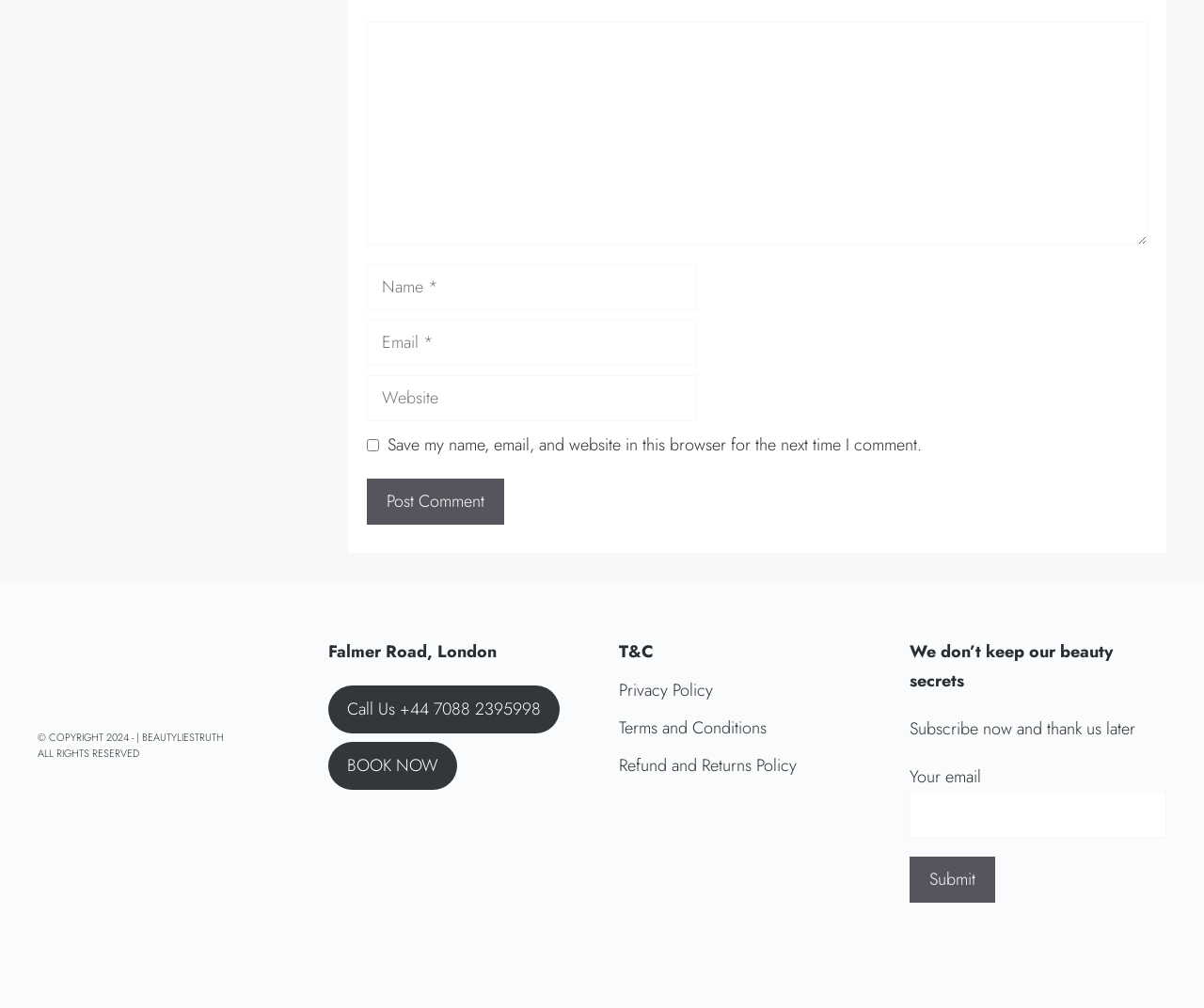Could you determine the bounding box coordinates of the clickable element to complete the instruction: "Type your name"? Provide the coordinates as four float numbers between 0 and 1, i.e., [left, top, right, bottom].

[0.305, 0.263, 0.579, 0.308]